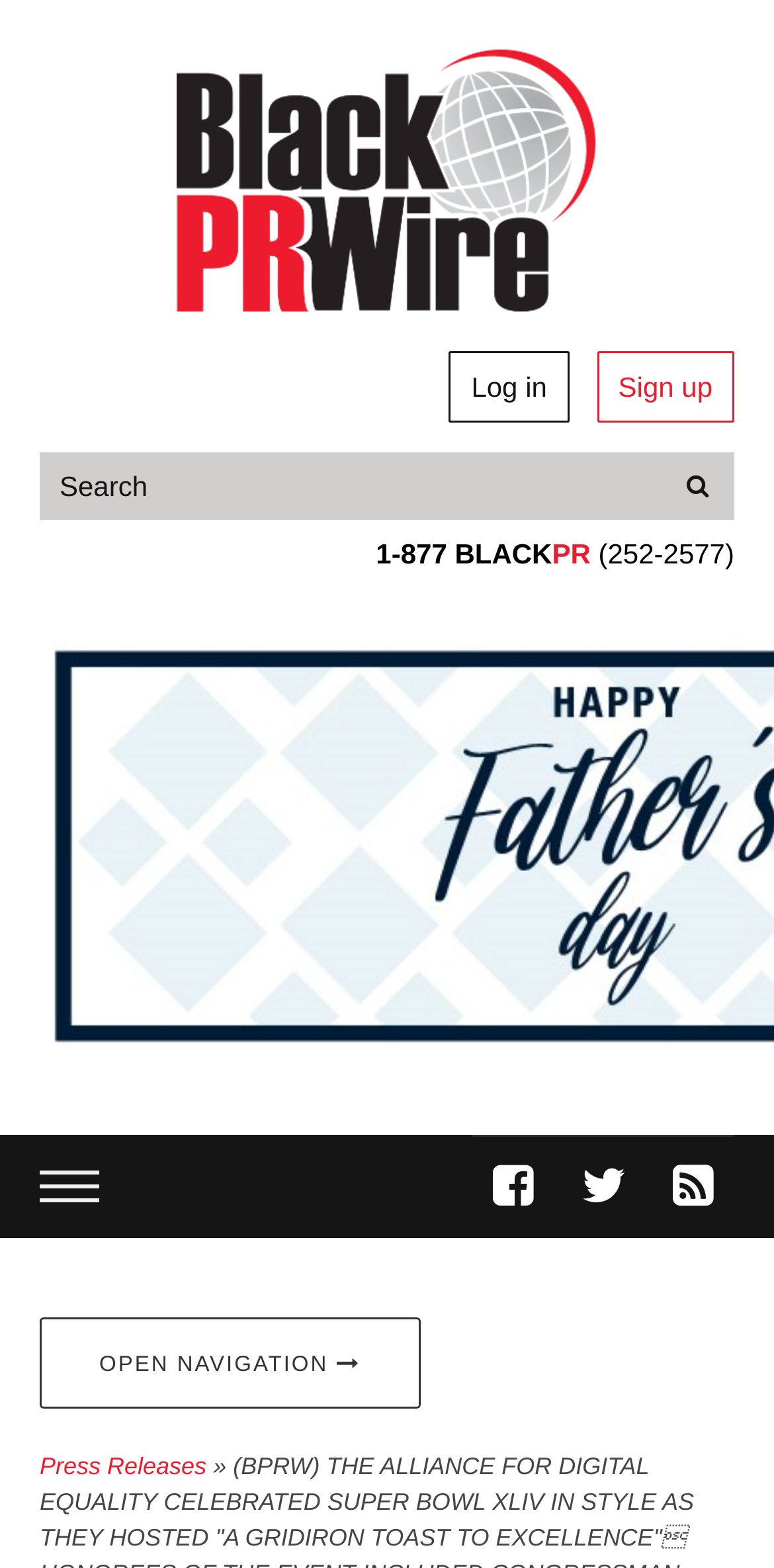Please identify the bounding box coordinates of the region to click in order to complete the task: "go to homepage". The coordinates must be four float numbers between 0 and 1, specified as [left, top, right, bottom].

[0.228, 0.032, 0.772, 0.199]